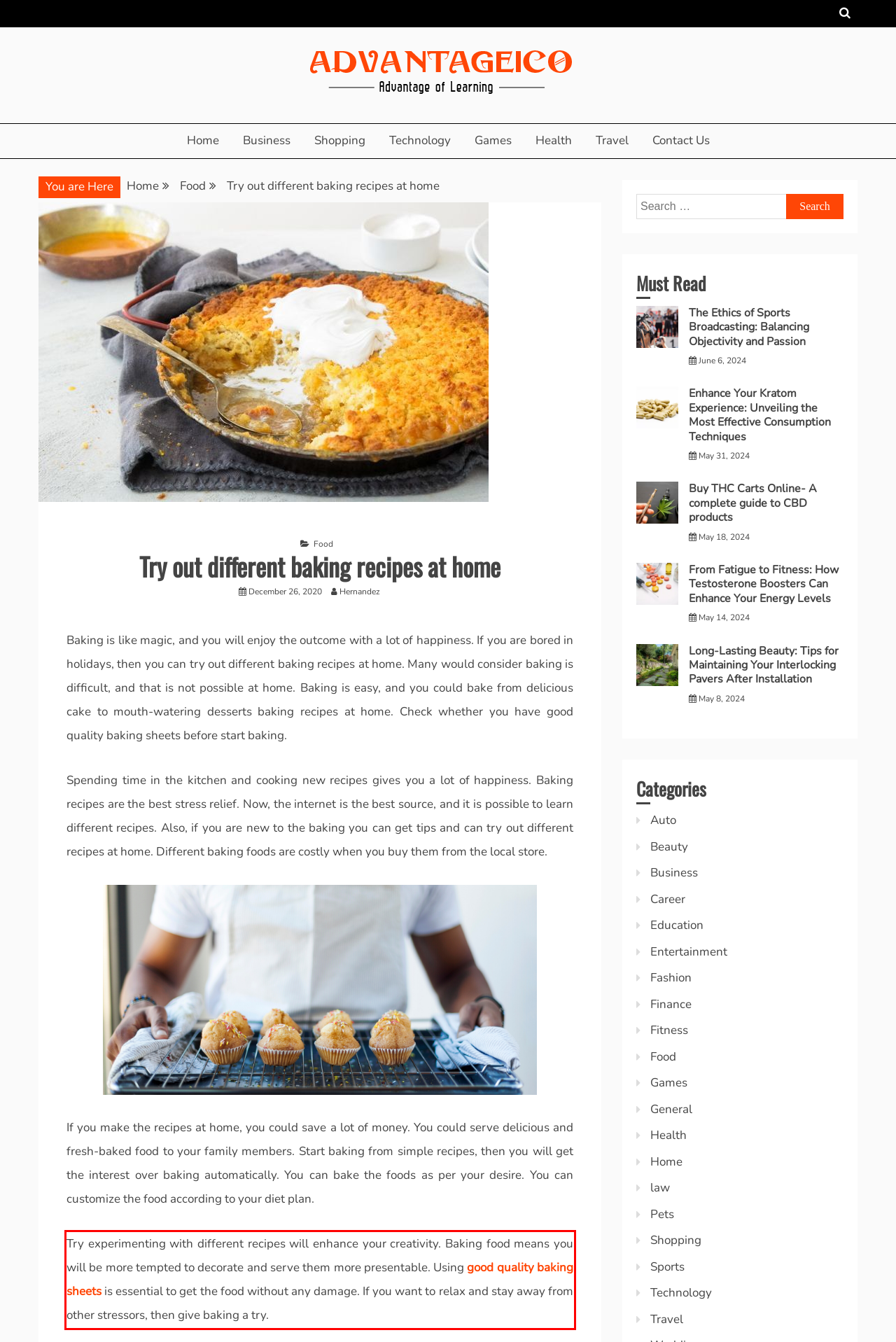Please perform OCR on the text content within the red bounding box that is highlighted in the provided webpage screenshot.

Try experimenting with different recipes will enhance your creativity. Baking food means you will be more tempted to decorate and serve them more presentable. Using good quality baking sheets is essential to get the food without any damage. If you want to relax and stay away from other stressors, then give baking a try.